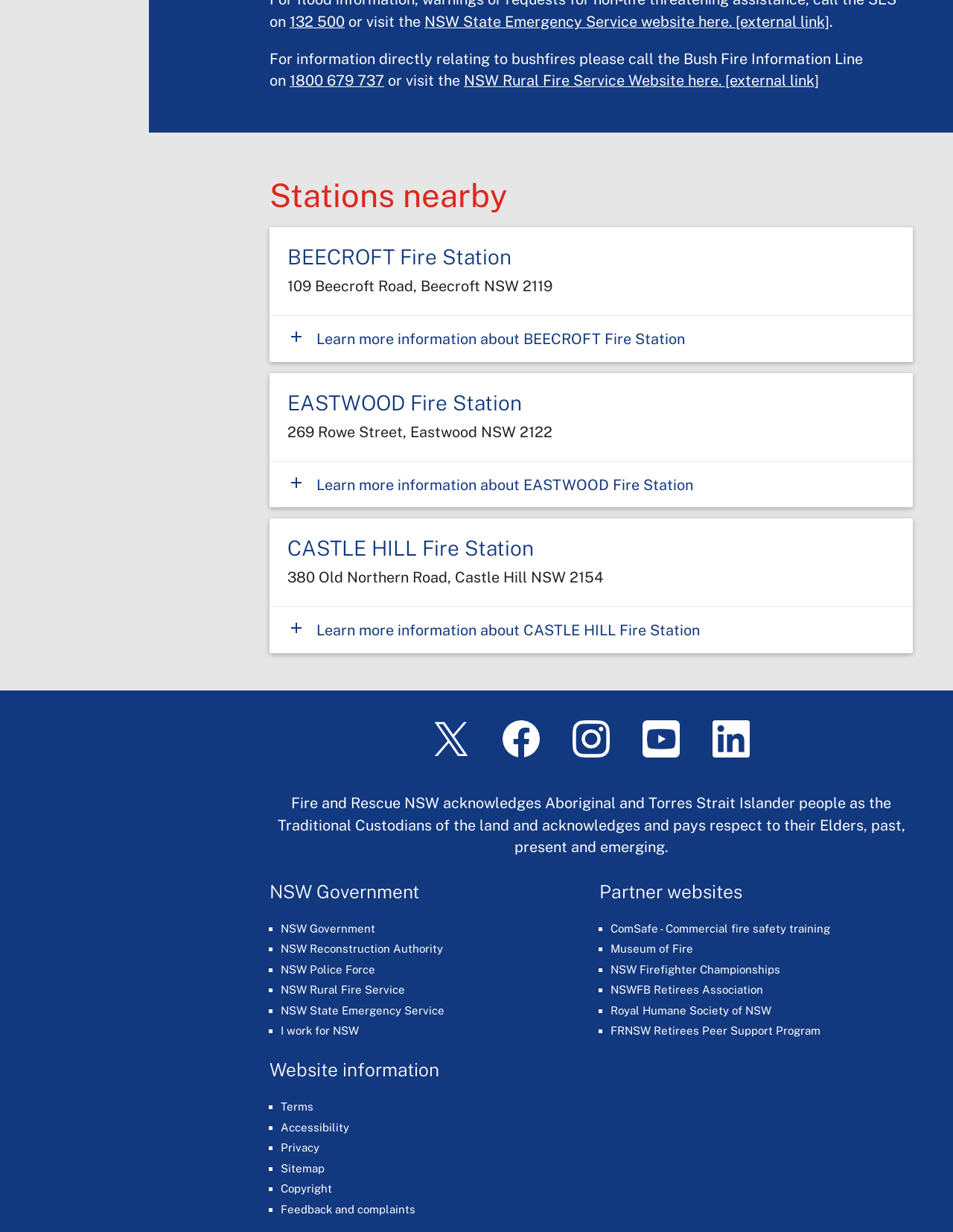How many social media links are available?
Ensure your answer is thorough and detailed.

There are 5 social media links available, including Twitter, Facebook, Instagram, YouTube, and LinkedIn, which are located at the bottom of the webpage.